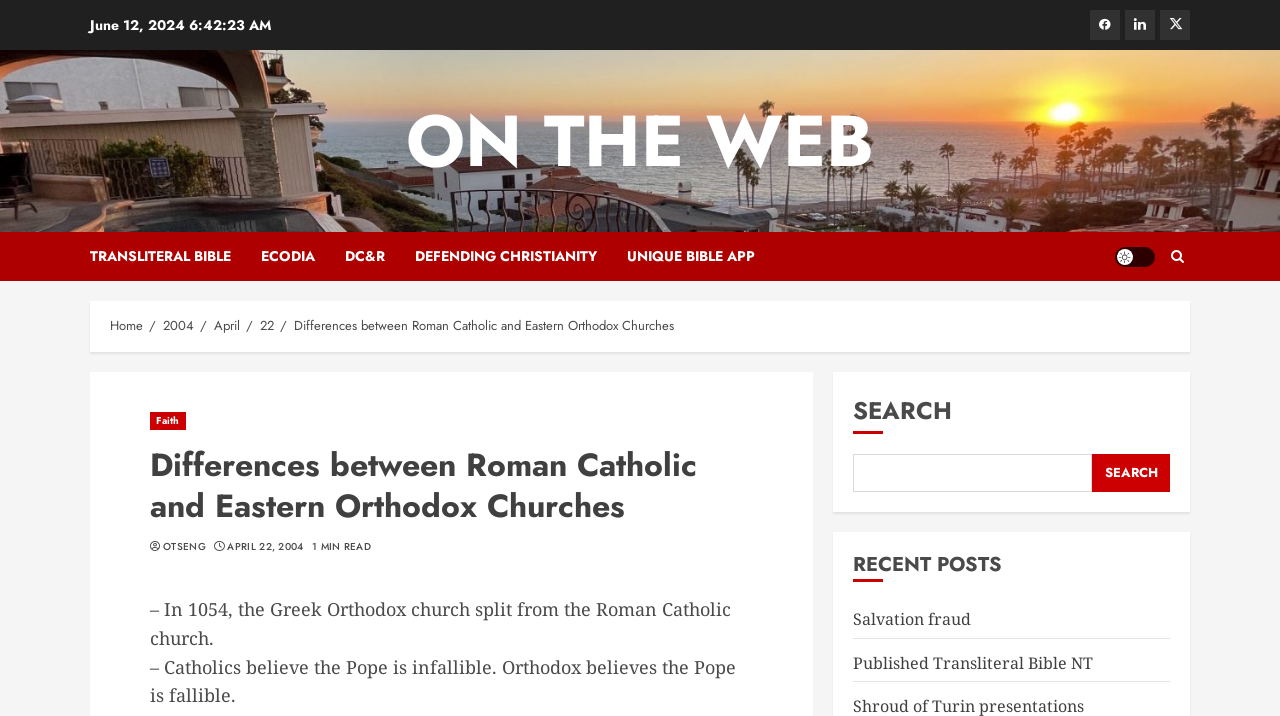What is the main difference between Roman Catholic and Eastern Orthodox Churches mentioned in the article?
Based on the image, provide a one-word or brief-phrase response.

Pope's infallibility